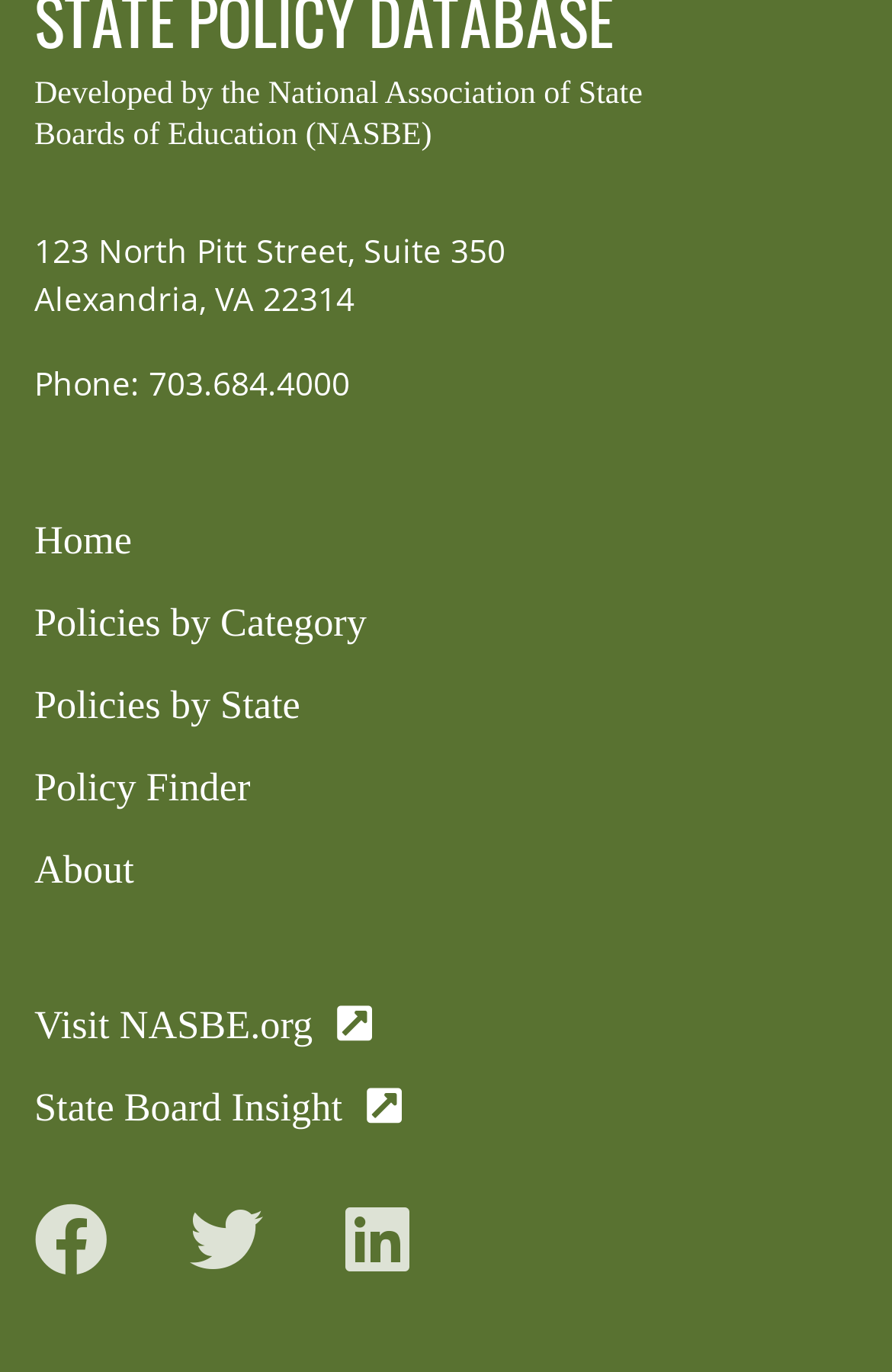Predict the bounding box coordinates of the area that should be clicked to accomplish the following instruction: "Visit NASBE.org". The bounding box coordinates should consist of four float numbers between 0 and 1, i.e., [left, top, right, bottom].

[0.038, 0.73, 0.962, 0.764]